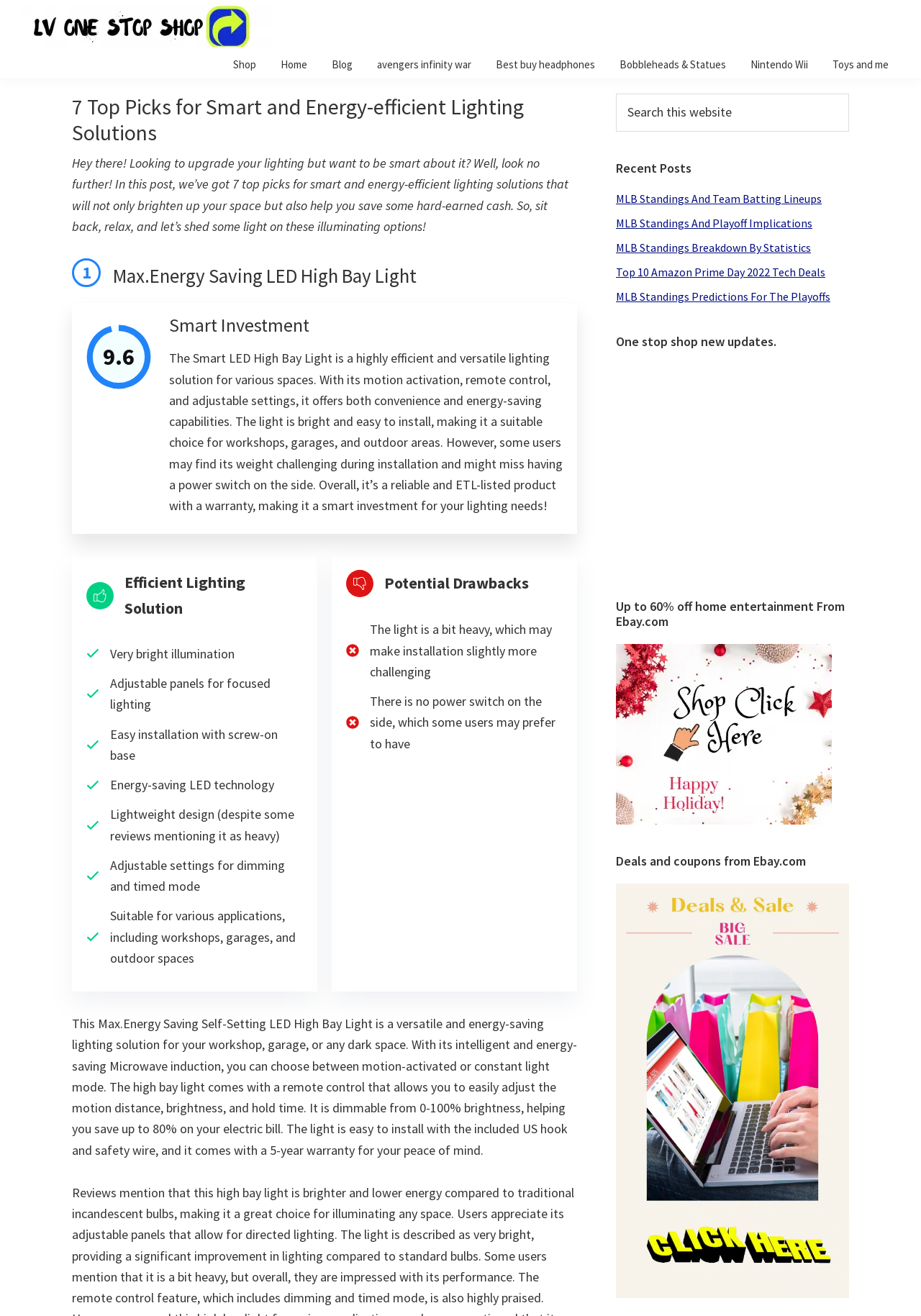Answer the question in a single word or phrase:
What is the purpose of the remote control of the Max.Energy Saving LED High Bay Light?

Adjust brightness and motion distance